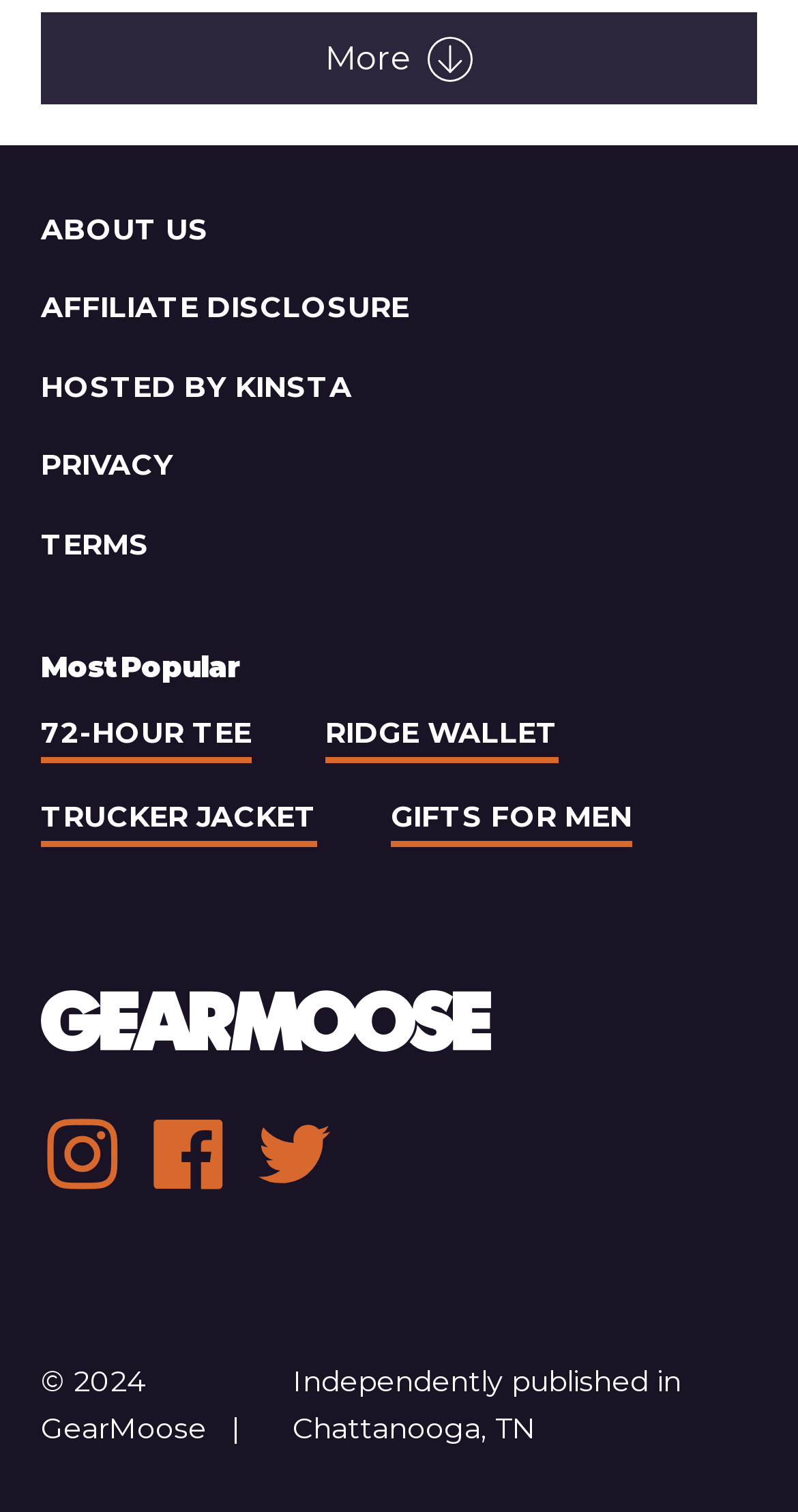What are the popular categories listed in the footer?
Refer to the image and provide a one-word or short phrase answer.

72-HOUR TEE, RIDGE WALLET, TRUCKER JACKET, GIFTS FOR MEN